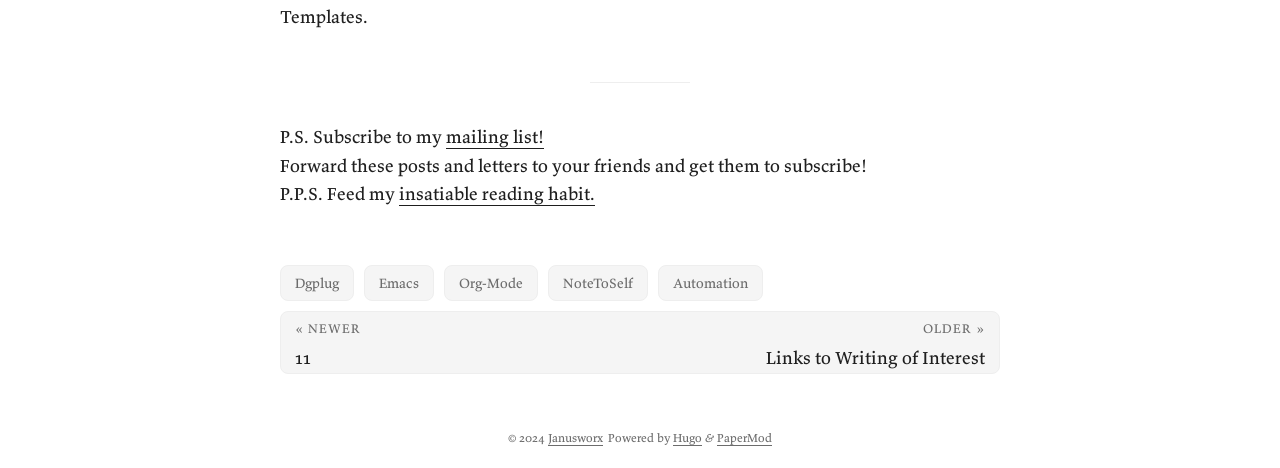Locate the bounding box coordinates of the element that should be clicked to execute the following instruction: "Check the links to writing of interest".

[0.5, 0.667, 0.78, 0.798]